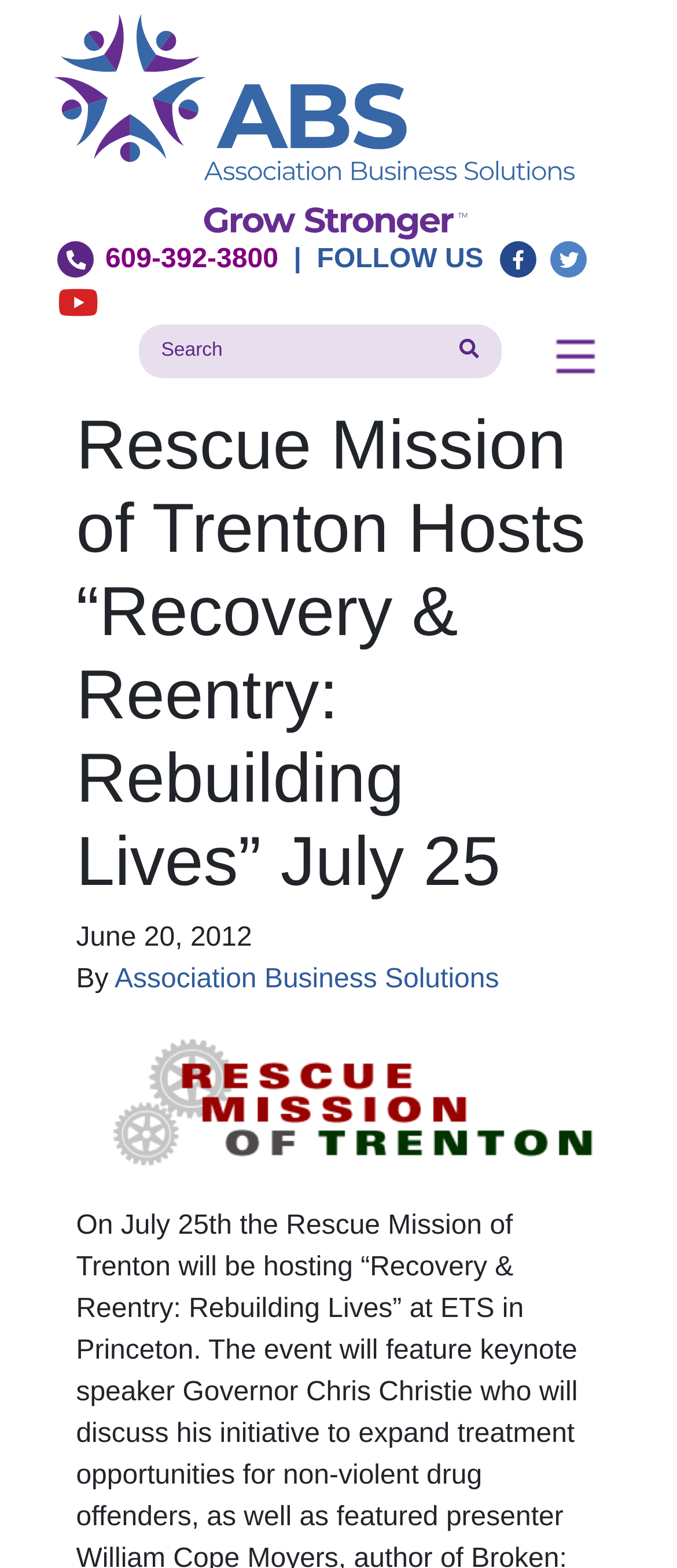Pinpoint the bounding box coordinates of the area that must be clicked to complete this instruction: "Read the article".

[0.112, 0.258, 0.888, 0.577]